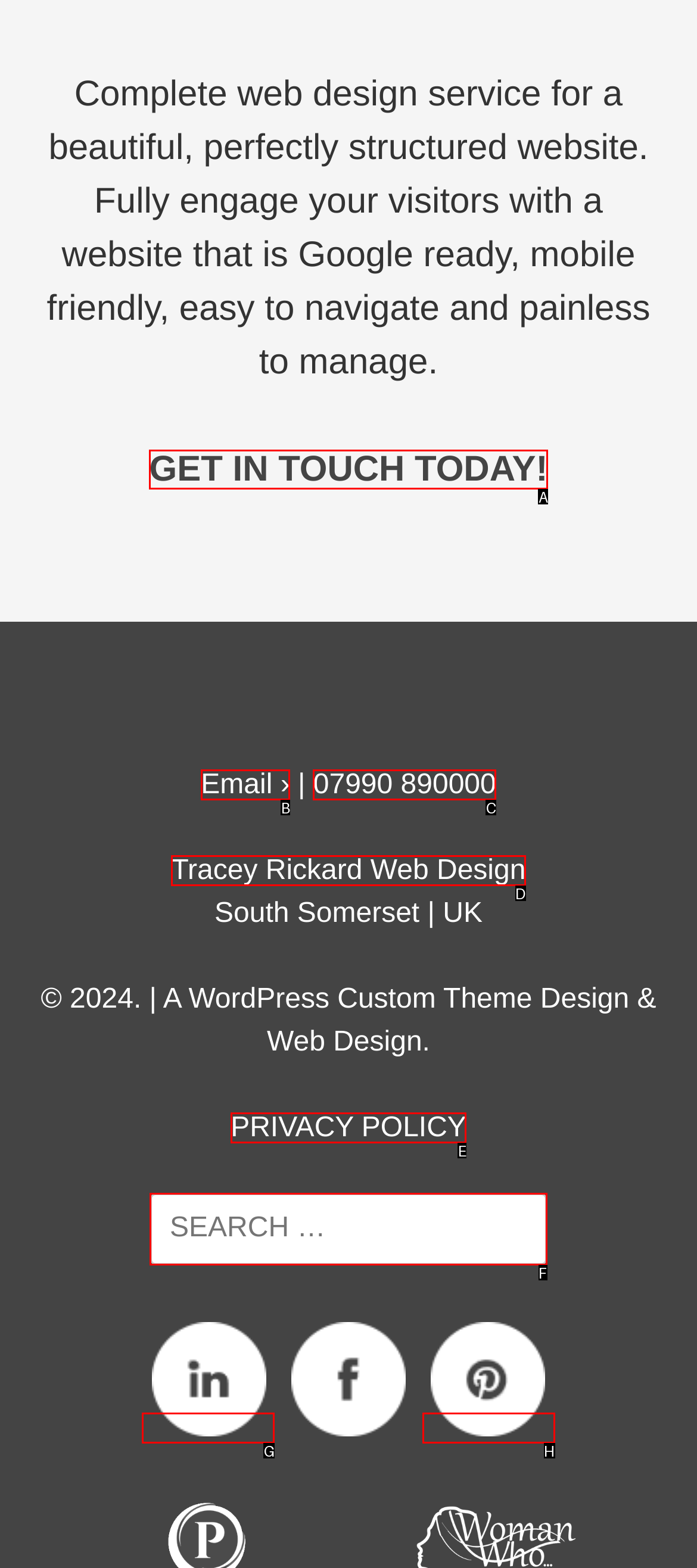Based on the choices marked in the screenshot, which letter represents the correct UI element to perform the task: Search for a keyword in the search box?

F